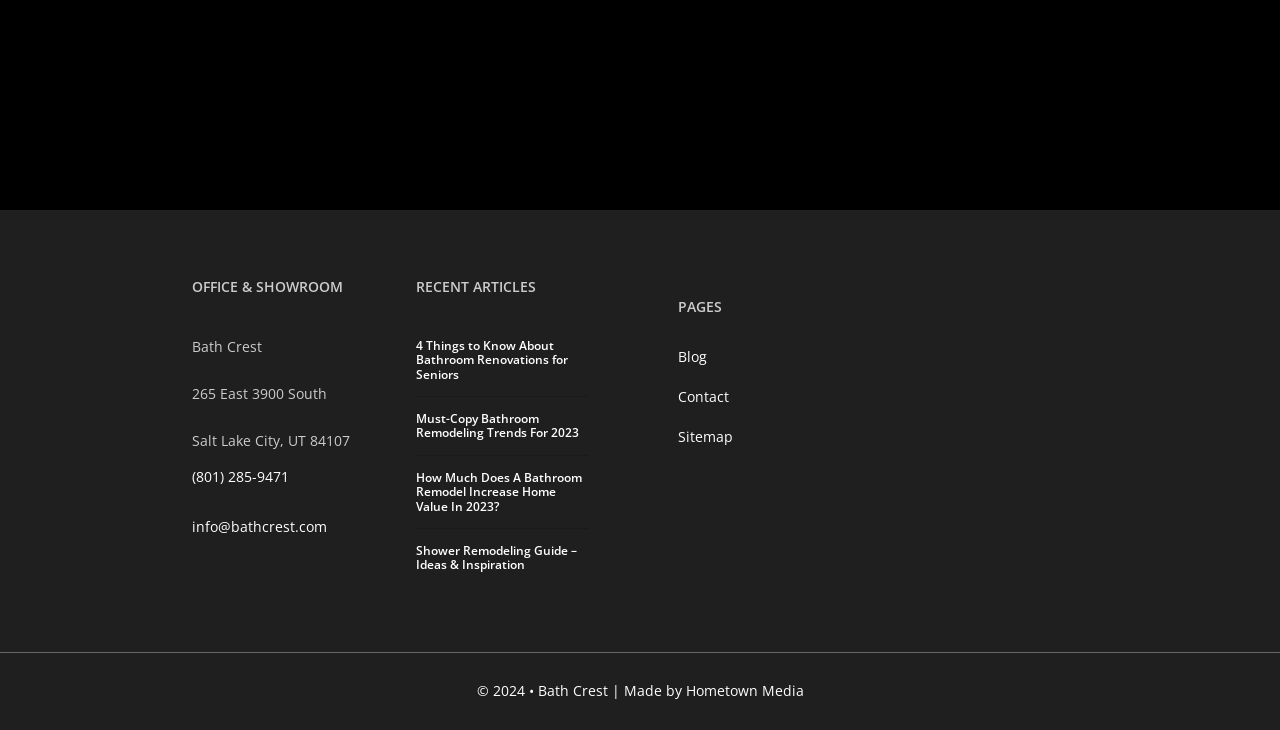Identify and provide the bounding box for the element described by: "Sitemap".

[0.53, 0.581, 0.573, 0.616]